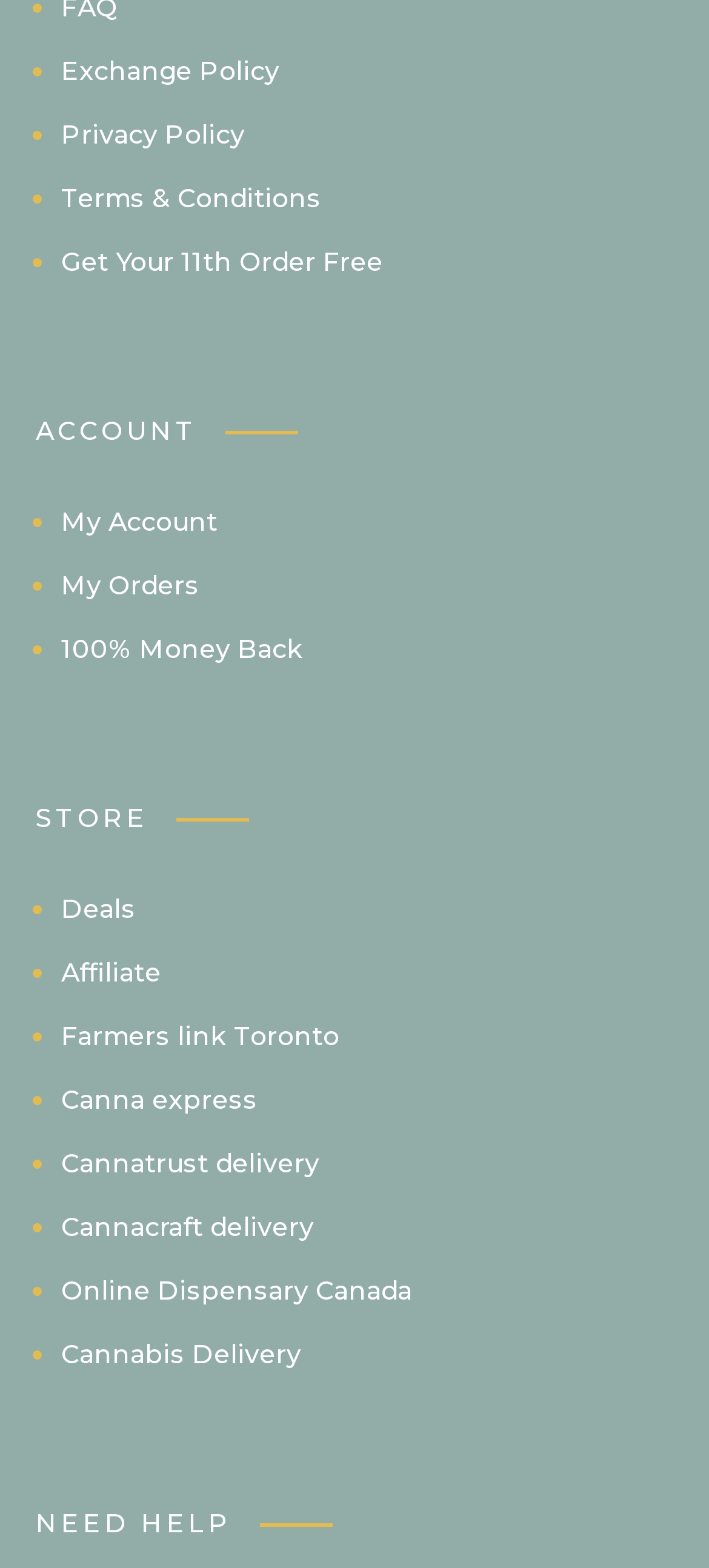Give a one-word or one-phrase response to the question: 
How many sections are there in the webpage?

3